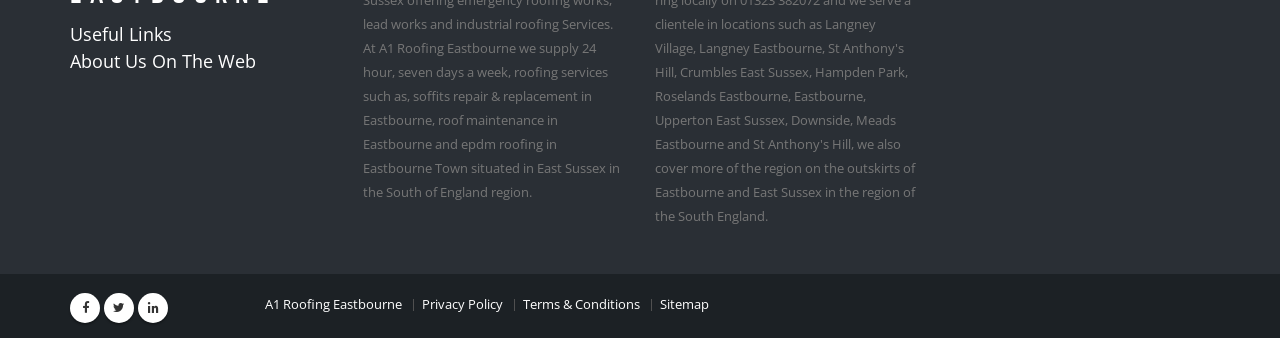What is the purpose of the 'About Us On The Web' link?
Based on the visual, give a brief answer using one word or a short phrase.

To learn about the company online